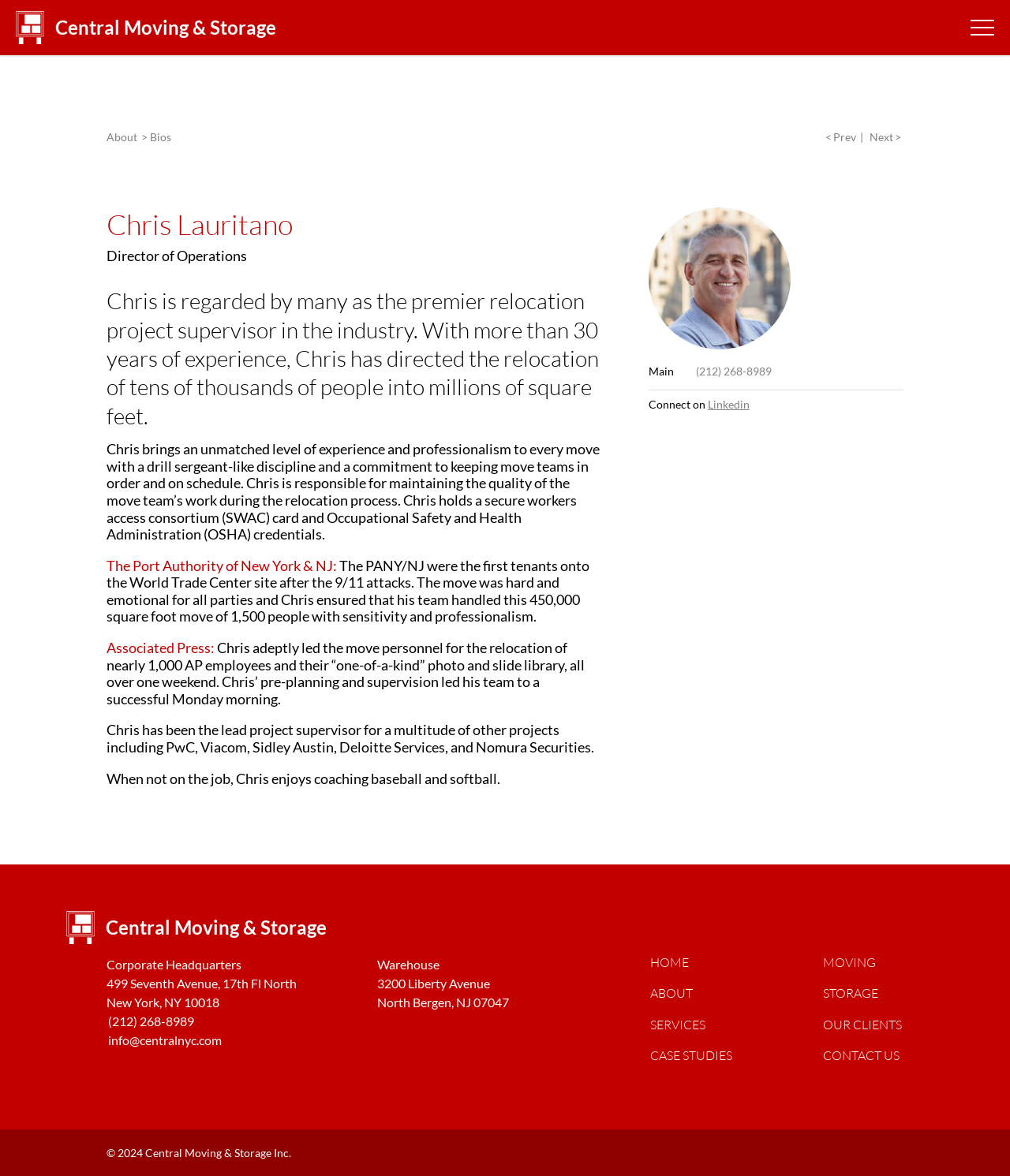What is the phone number to get a quote?
Your answer should be a single word or phrase derived from the screenshot.

(212) 268-8989